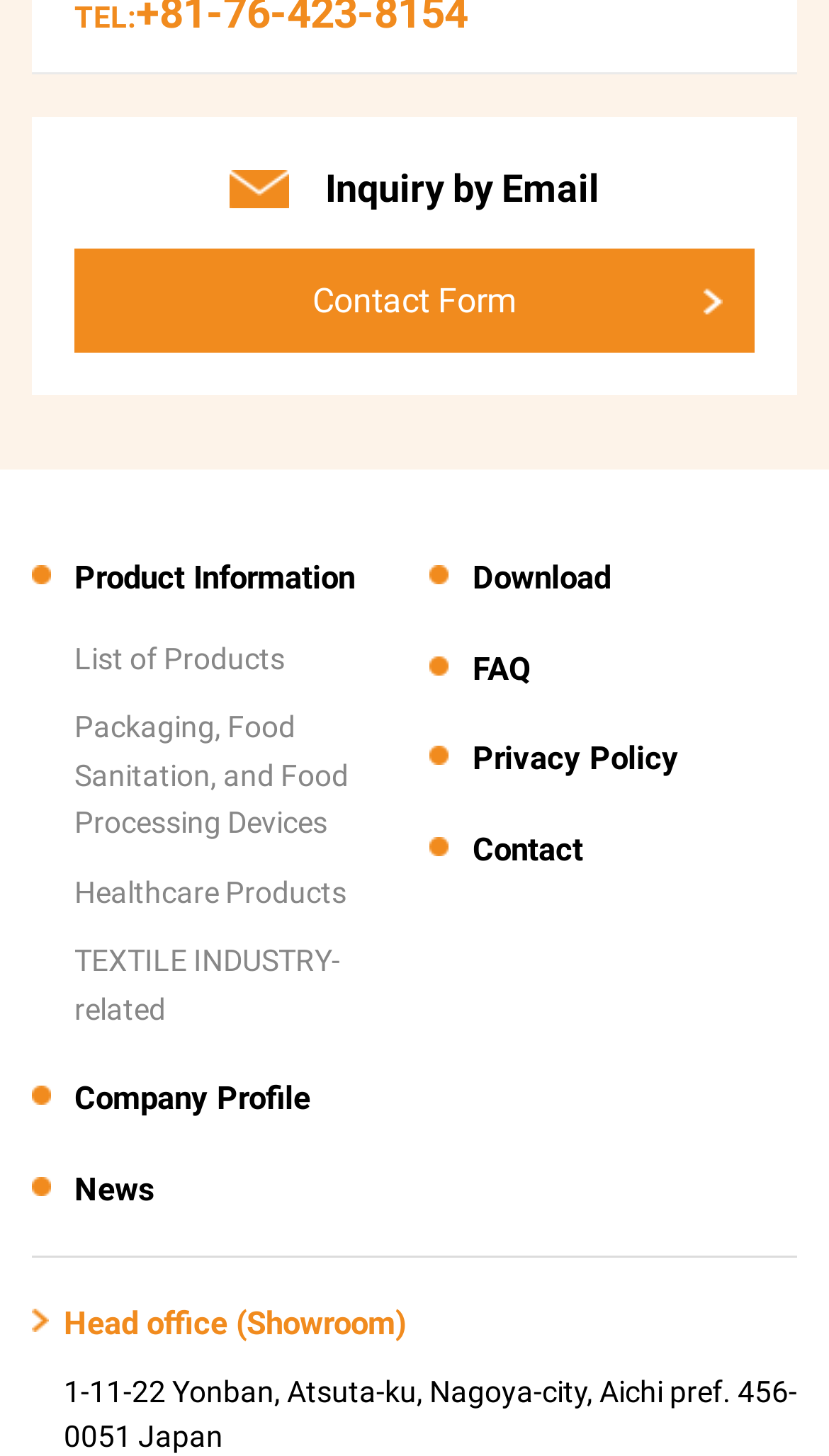What is the last section on the page?
Please provide a comprehensive answer based on the visual information in the image.

I looked at the link elements at the bottom of the page and found that the last section is 'Contact', which is a link element with the text 'Contact'.